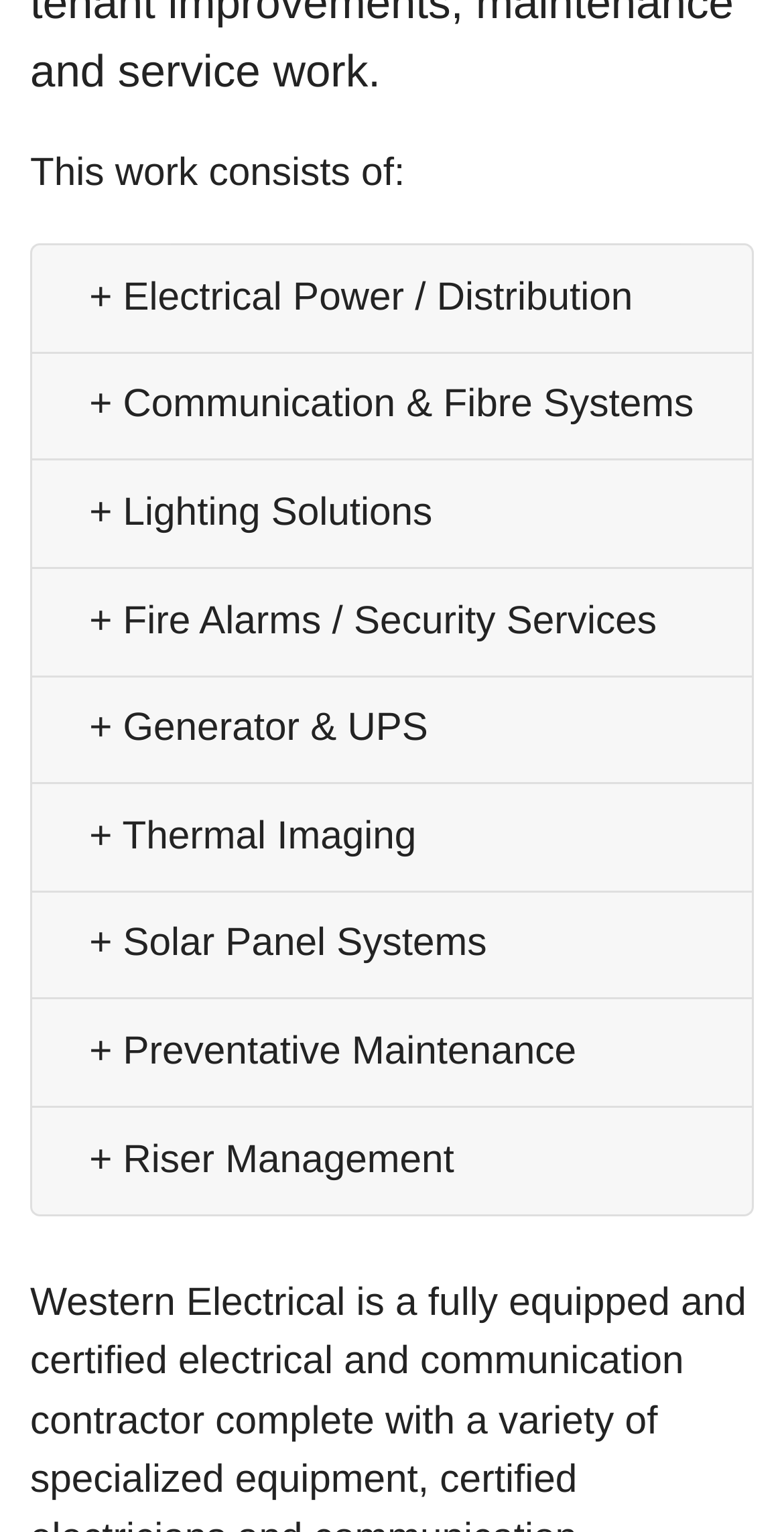Provide a one-word or brief phrase answer to the question:
Is there a service related to solar energy?

Yes